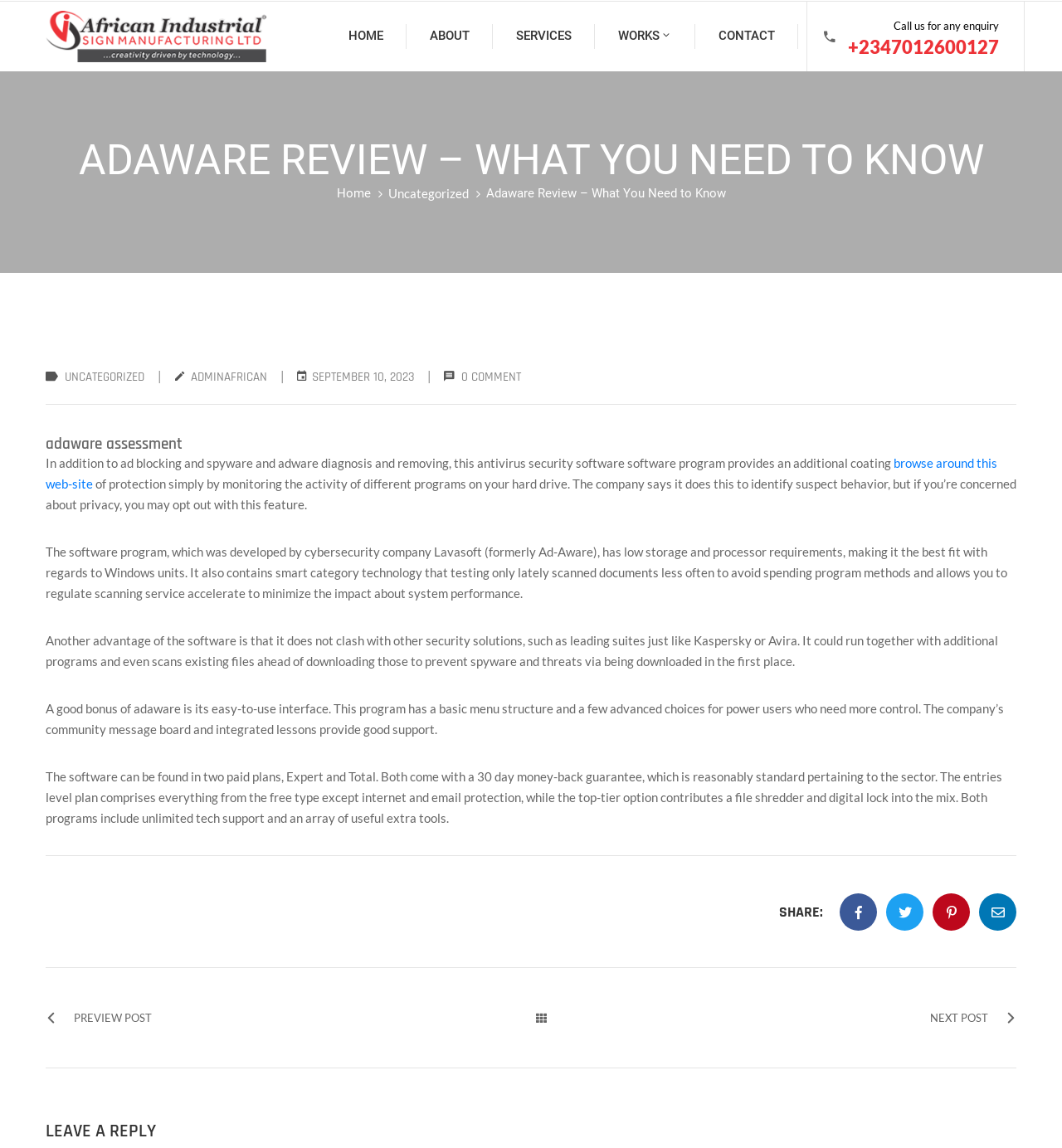Can you locate the main headline on this webpage and provide its text content?

ADAWARE REVIEW – WHAT YOU NEED TO KNOW